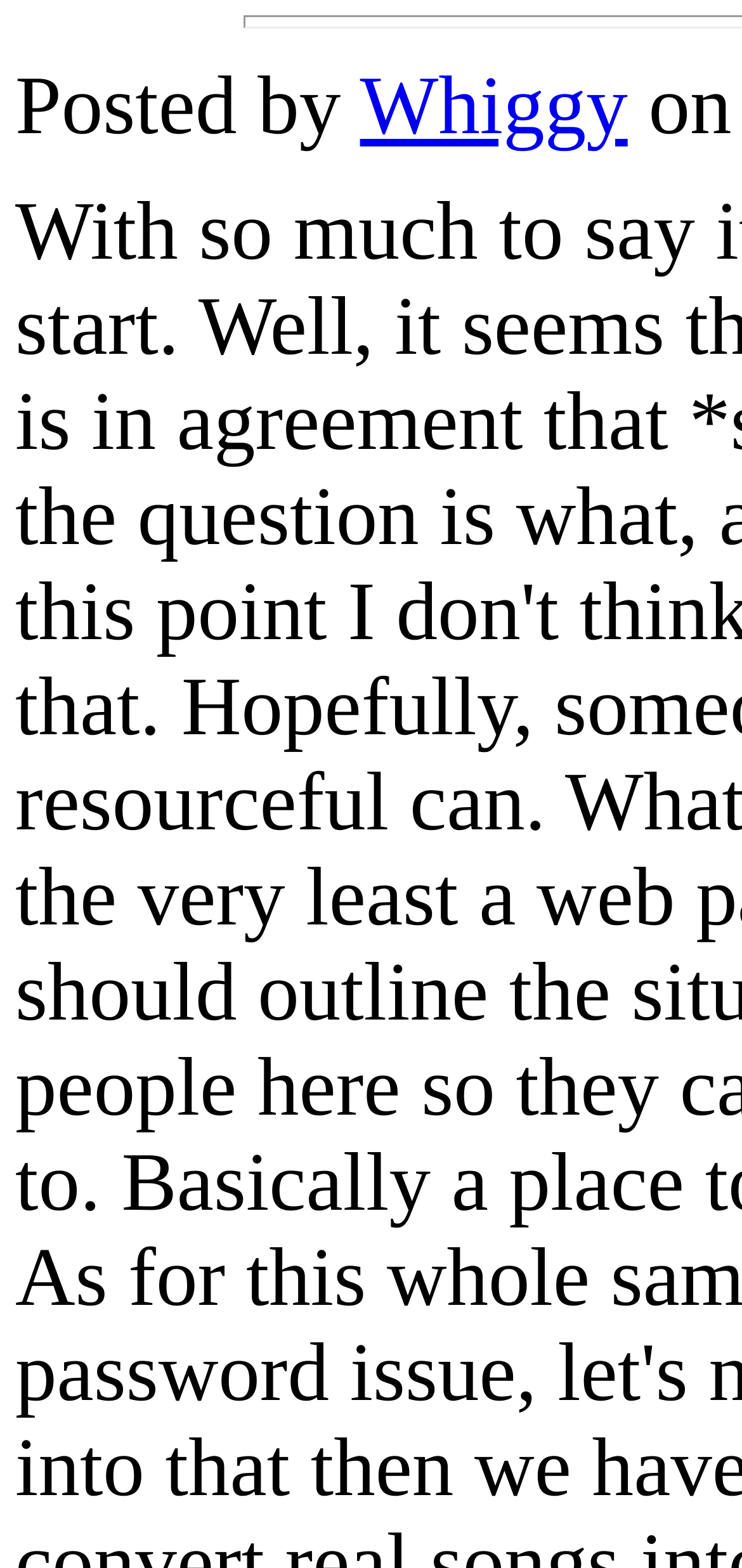Find the bounding box coordinates for the HTML element specified by: "Whiggy".

[0.485, 0.039, 0.846, 0.097]